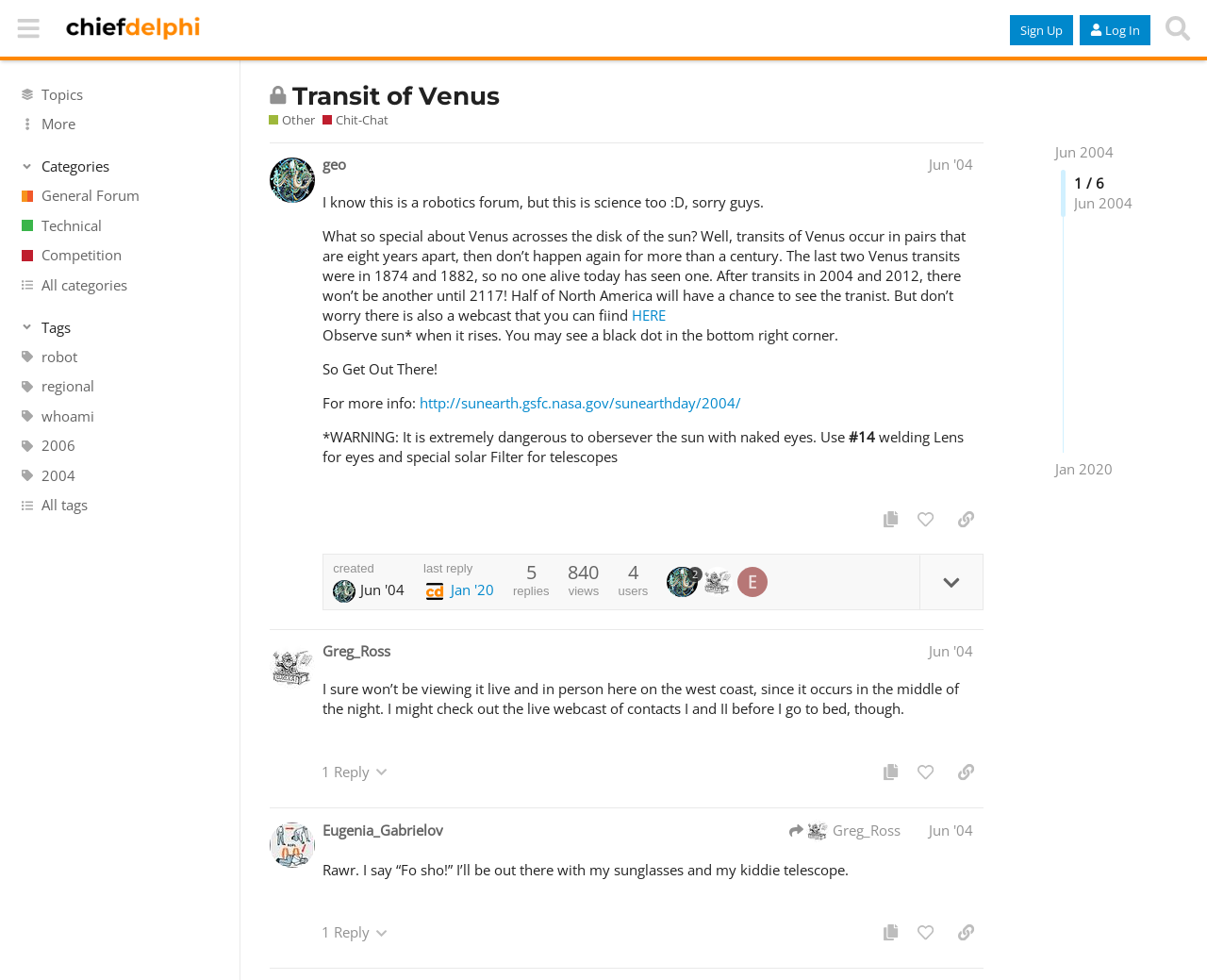Answer the question below in one word or phrase:
What is the topic of this discussion?

Transit of Venus